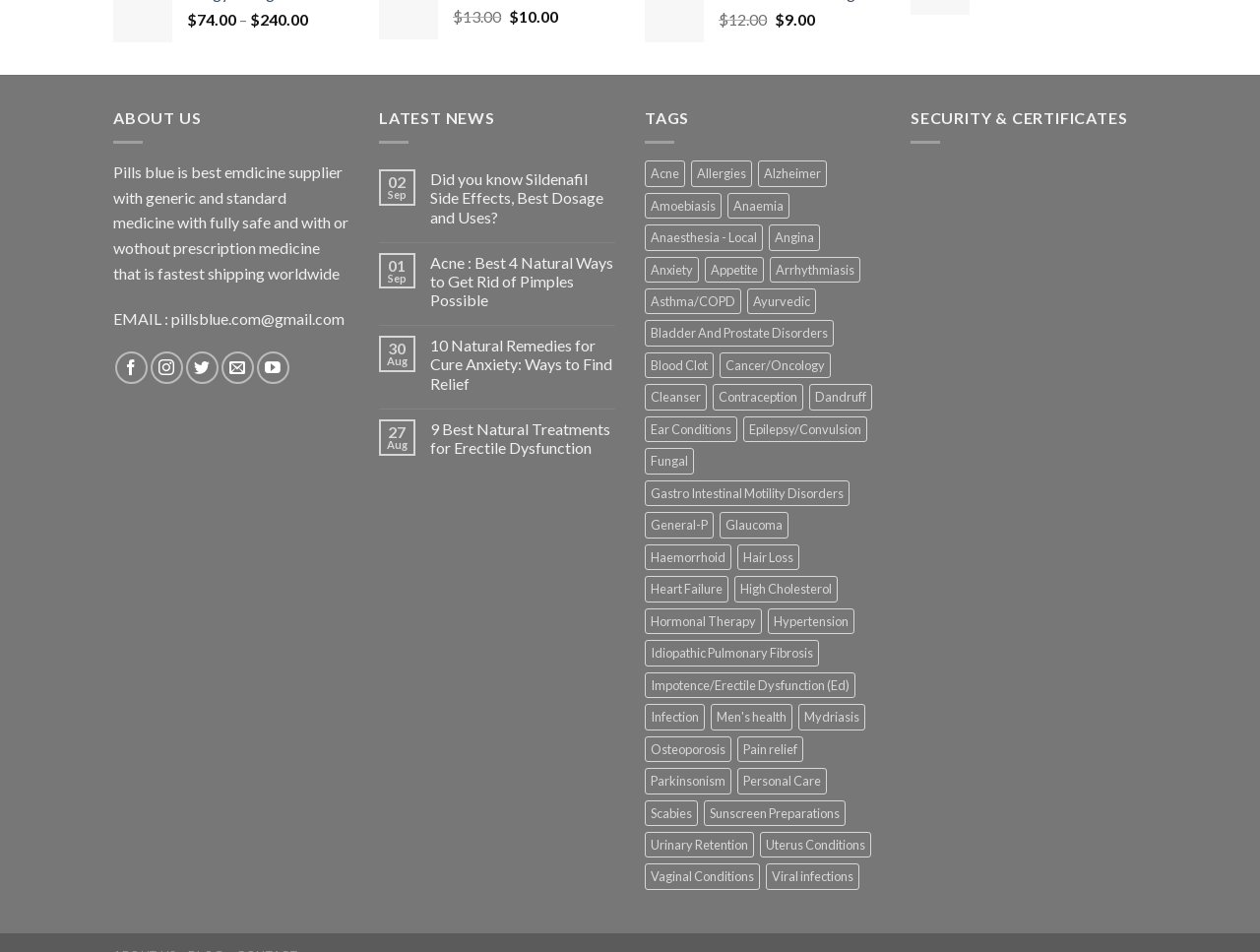Determine the bounding box coordinates of the section to be clicked to follow the instruction: "Follow on Facebook". The coordinates should be given as four float numbers between 0 and 1, formatted as [left, top, right, bottom].

[0.091, 0.369, 0.117, 0.404]